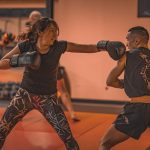What type of combat sport is Muay Thai?
Please analyze the image and answer the question with as much detail as possible.

According to the caption, Muay Thai is an esteemed combat sport from Thailand that incorporates striking techniques using fists, elbows, knees, and shins, which defines its type.